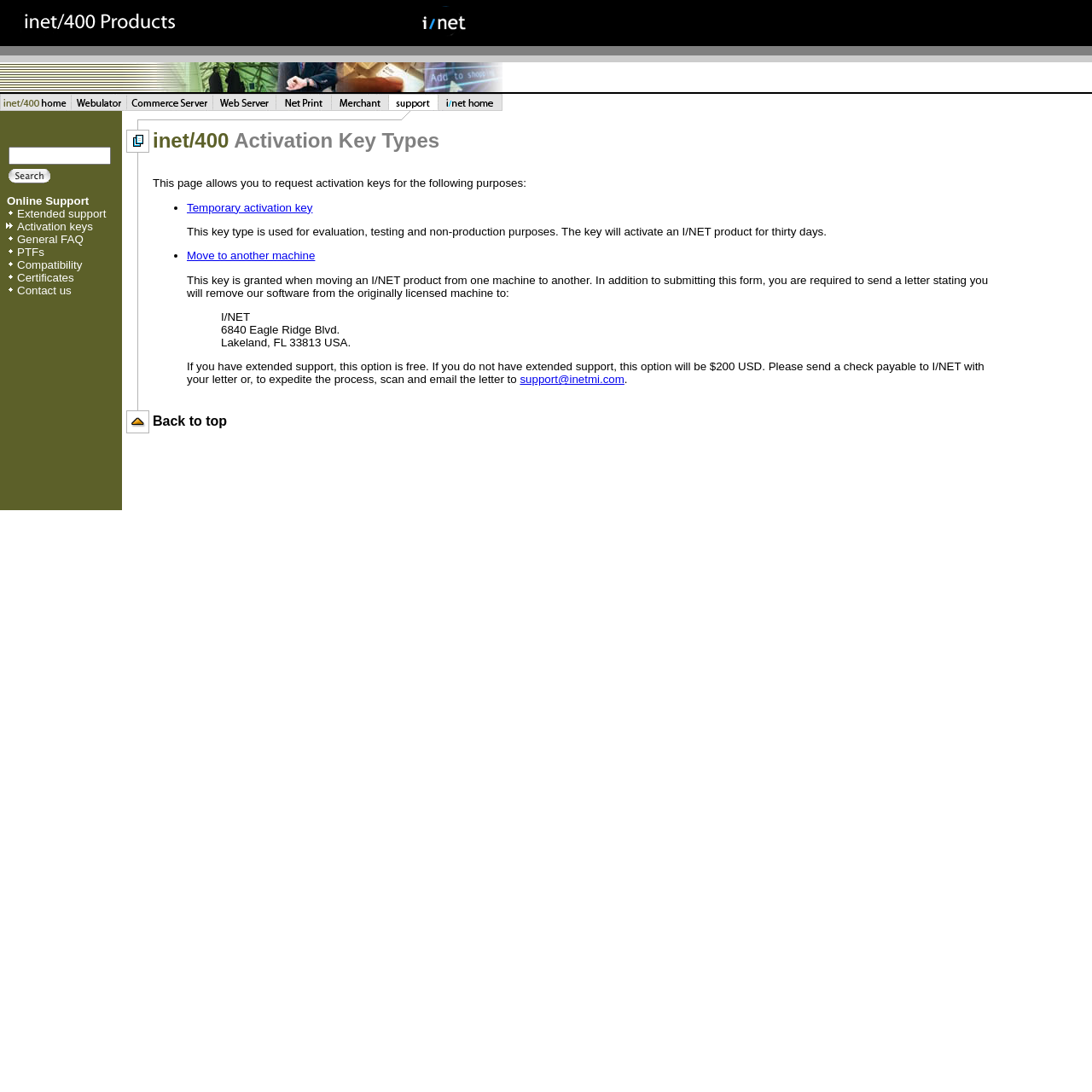What is the purpose of this webpage?
From the image, respond using a single word or phrase.

Request activation keys